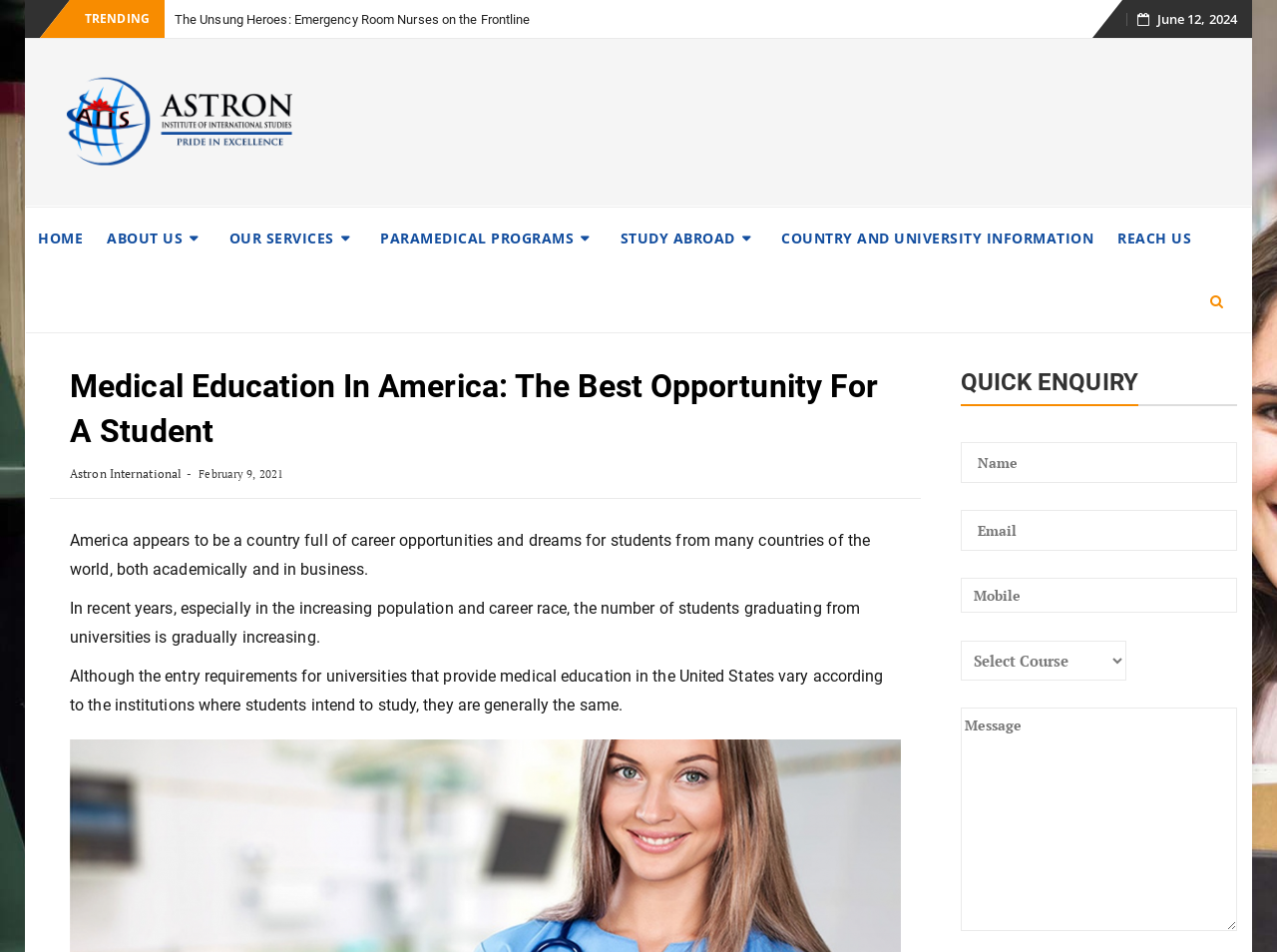Identify the bounding box coordinates necessary to click and complete the given instruction: "Fill in the first textbox in the 'QUICK ENQUIRY' section".

[0.752, 0.464, 0.969, 0.507]